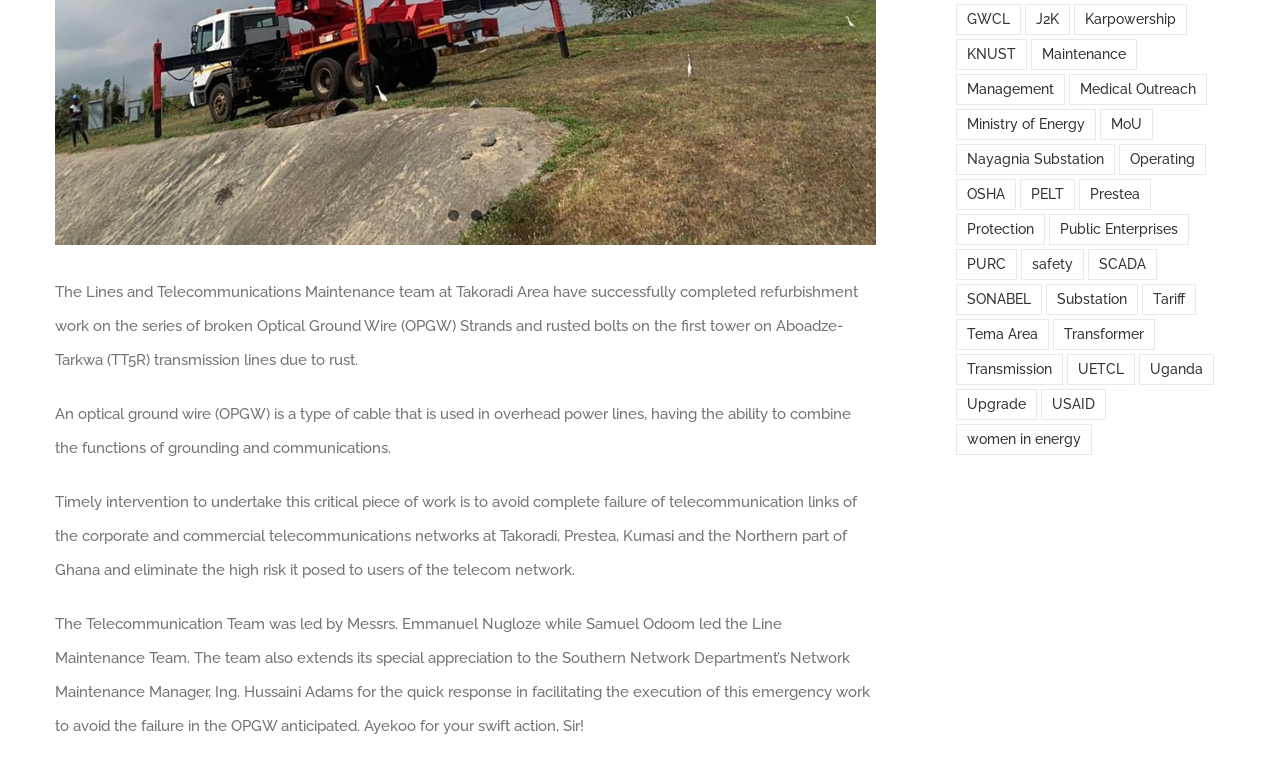How many items are related to KNUST?
Based on the image, answer the question with as much detail as possible.

The webpage has a link 'KNUST (4 items)' which indicates that there are 4 items related to KNUST.